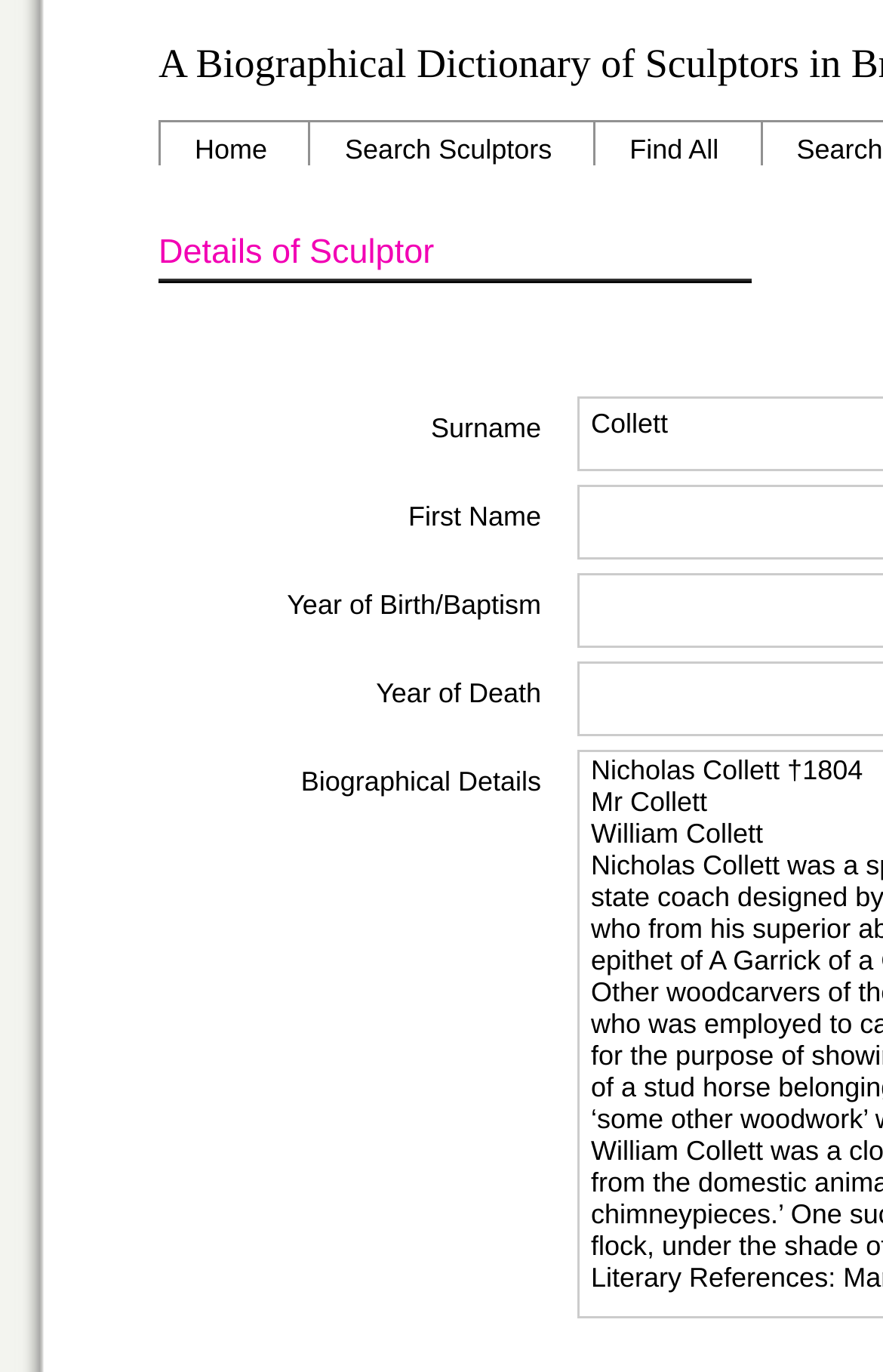Answer the question briefly using a single word or phrase: 
How many links are present in the top navigation bar?

3